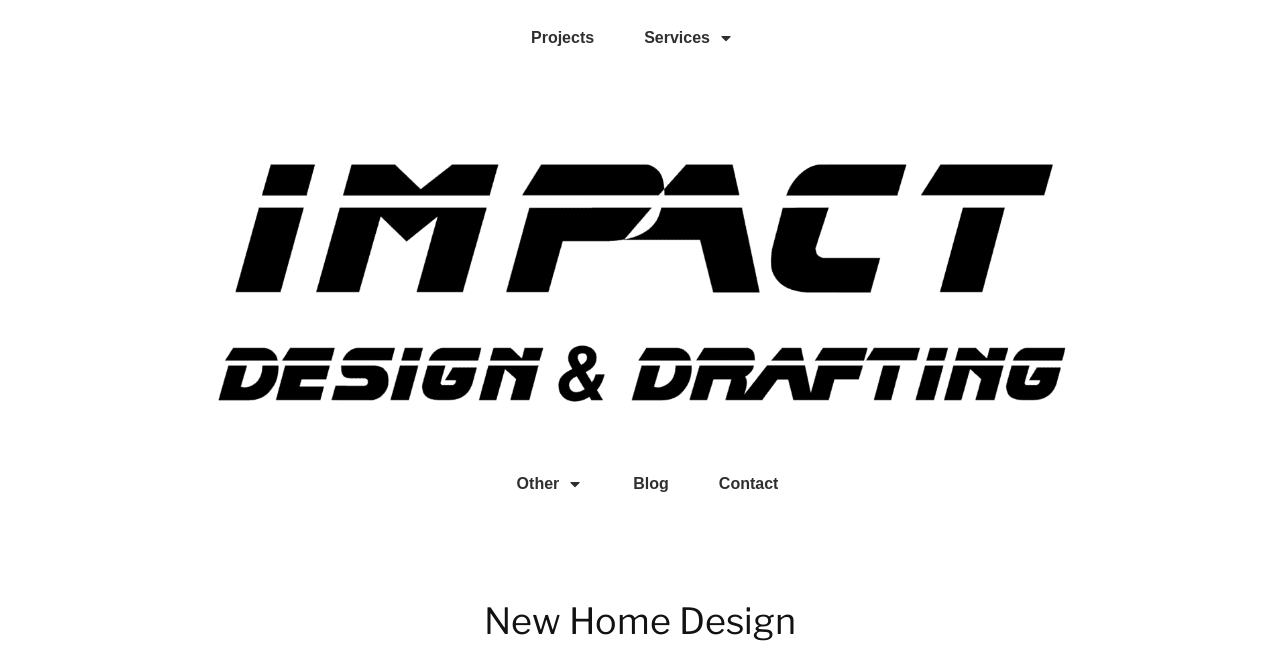Identify the bounding box of the UI element that matches this description: "New Home Design".

[0.378, 0.921, 0.622, 0.988]